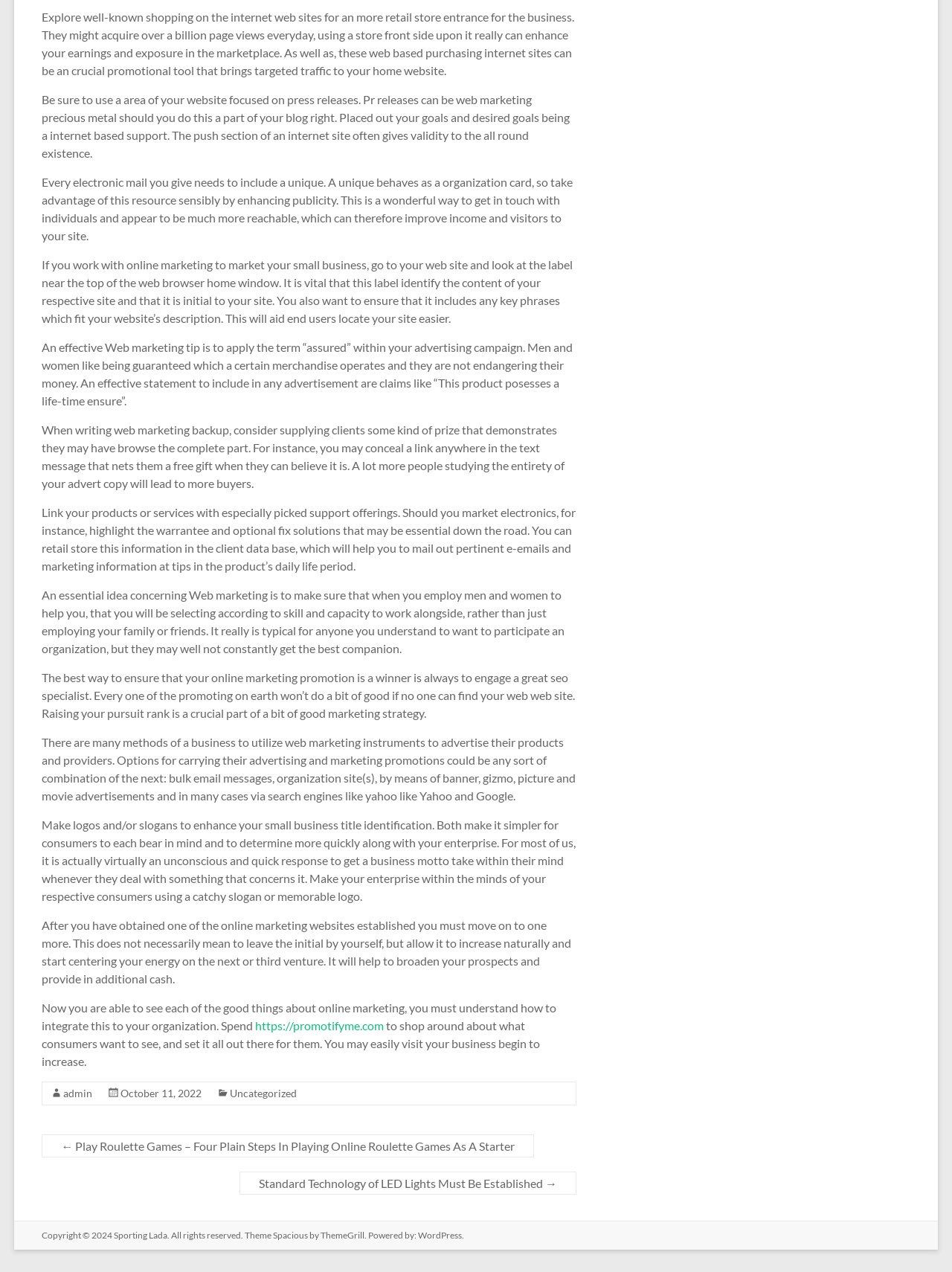Calculate the bounding box coordinates for the UI element based on the following description: "https://promotifyme.com". Ensure the coordinates are four float numbers between 0 and 1, i.e., [left, top, right, bottom].

[0.268, 0.801, 0.403, 0.812]